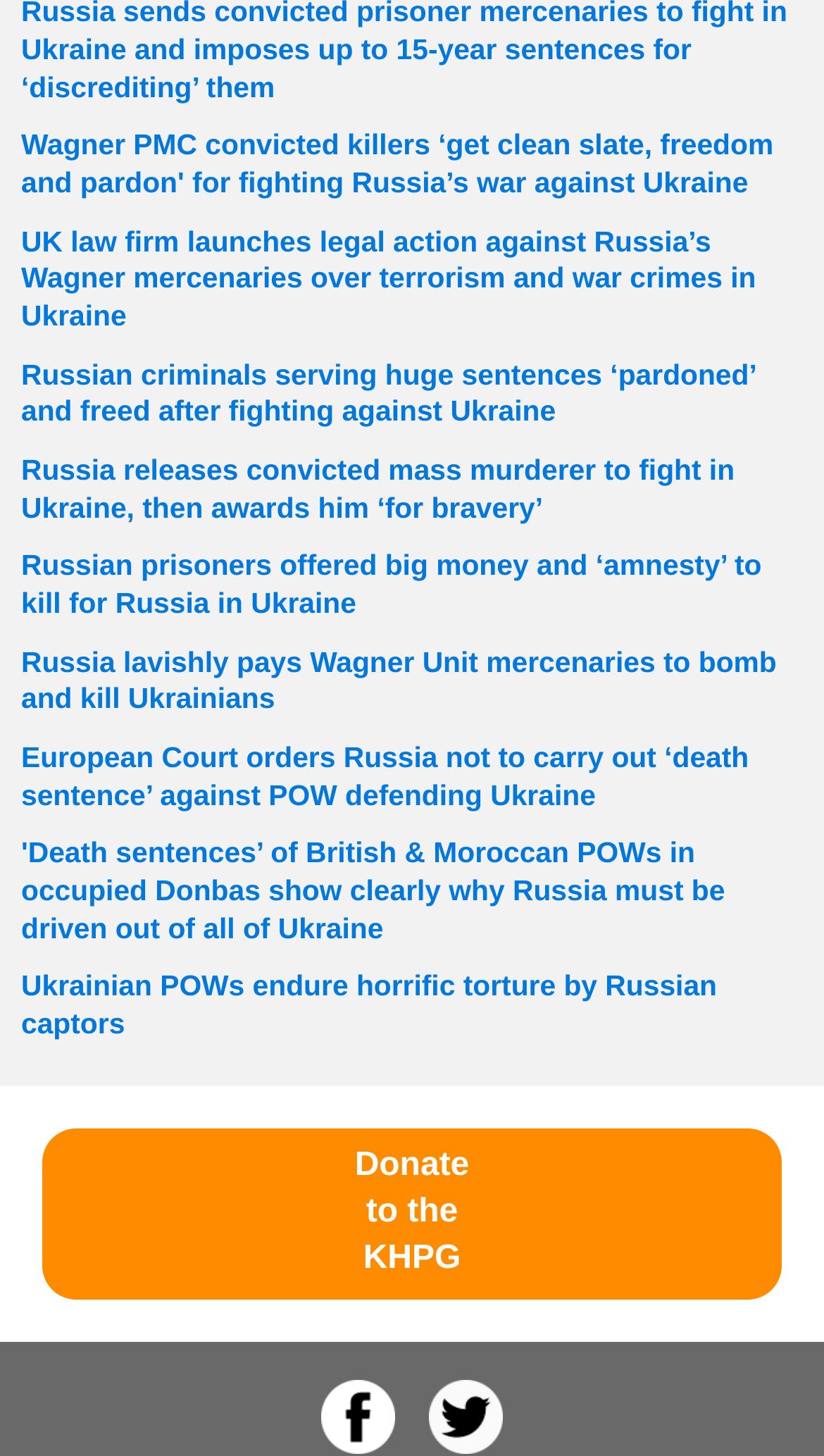Please identify the bounding box coordinates of the clickable area that will allow you to execute the instruction: "Donate to the KHPG".

[0.051, 0.775, 0.949, 0.892]